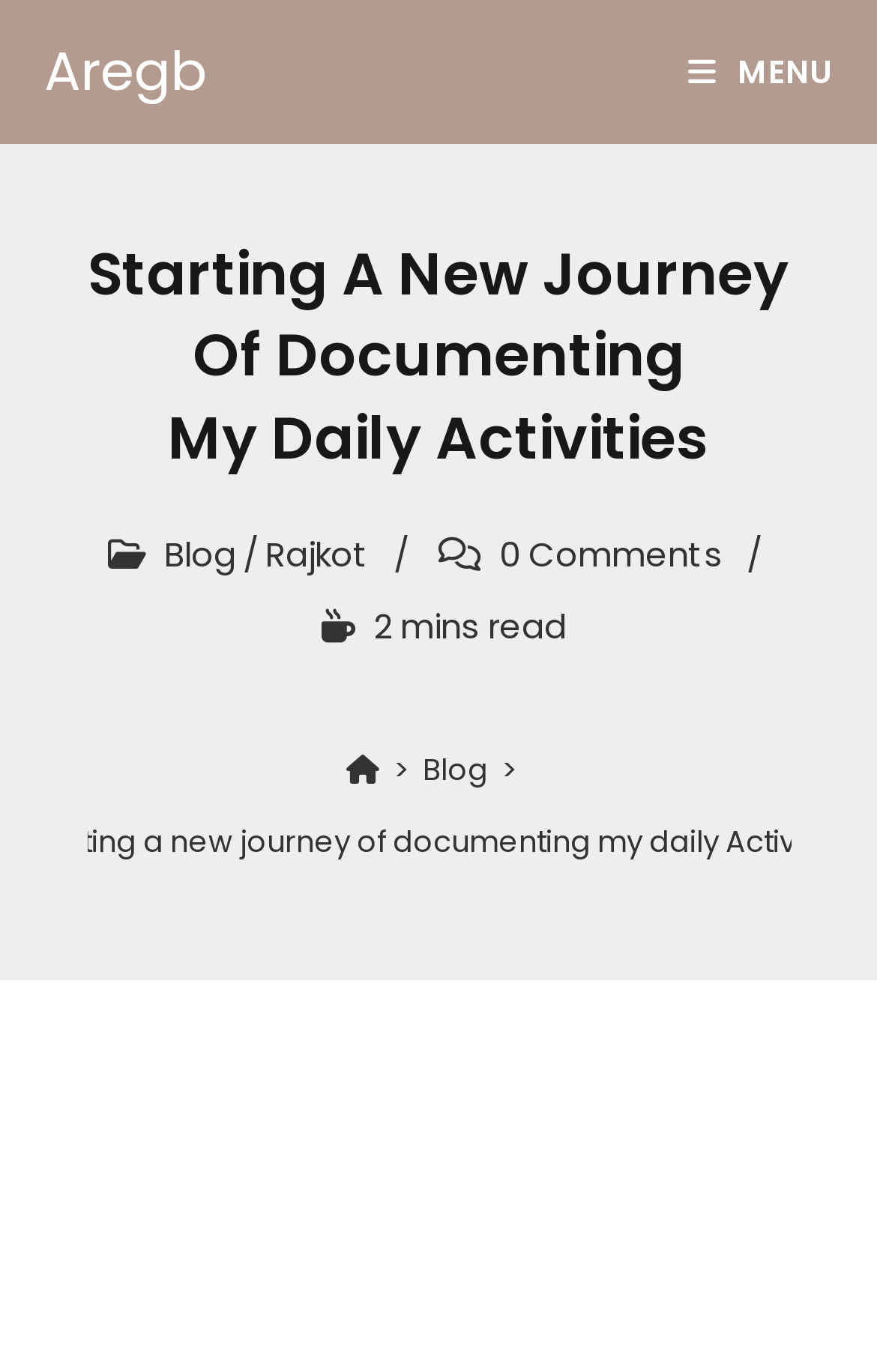How many comments are there on this post?
Please answer the question as detailed as possible.

I found this information in the list item 'Comments' which contains a link '0 Comments'.